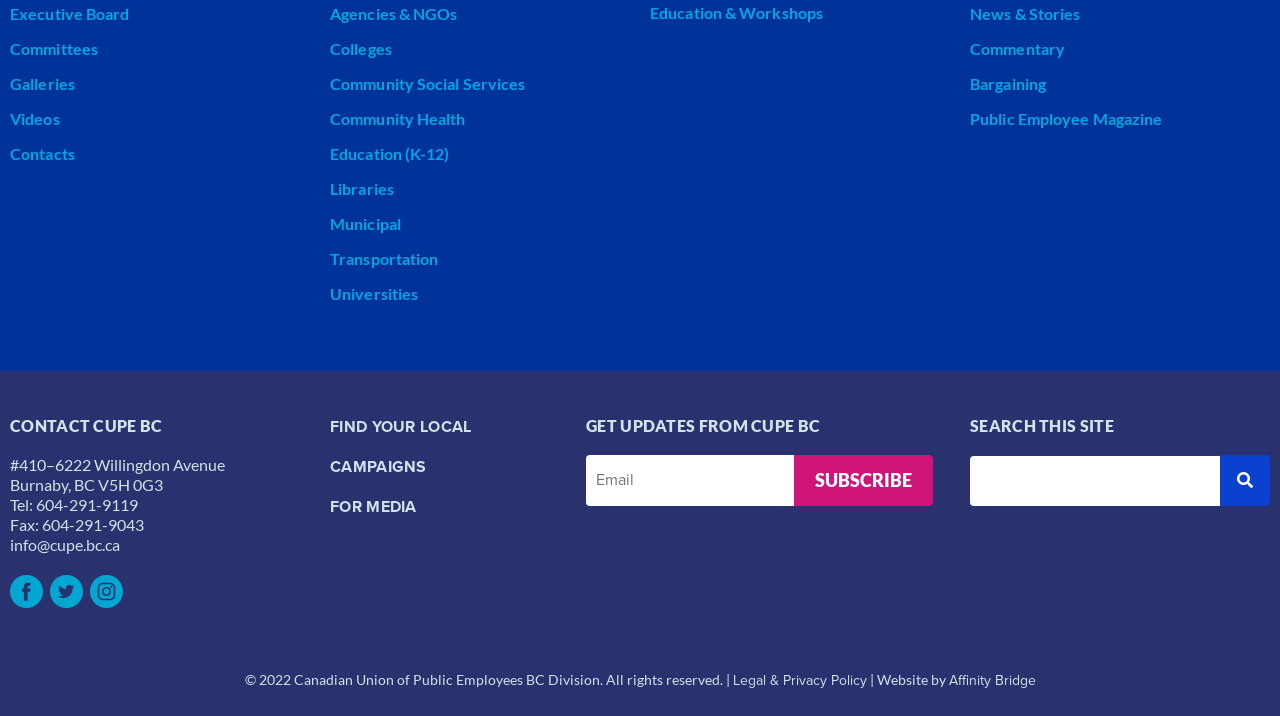Please provide the bounding box coordinates for the element that needs to be clicked to perform the instruction: "Click on the 'CONTACT CUPE BC' heading". The coordinates must consist of four float numbers between 0 and 1, formatted as [left, top, right, bottom].

[0.008, 0.582, 0.242, 0.608]